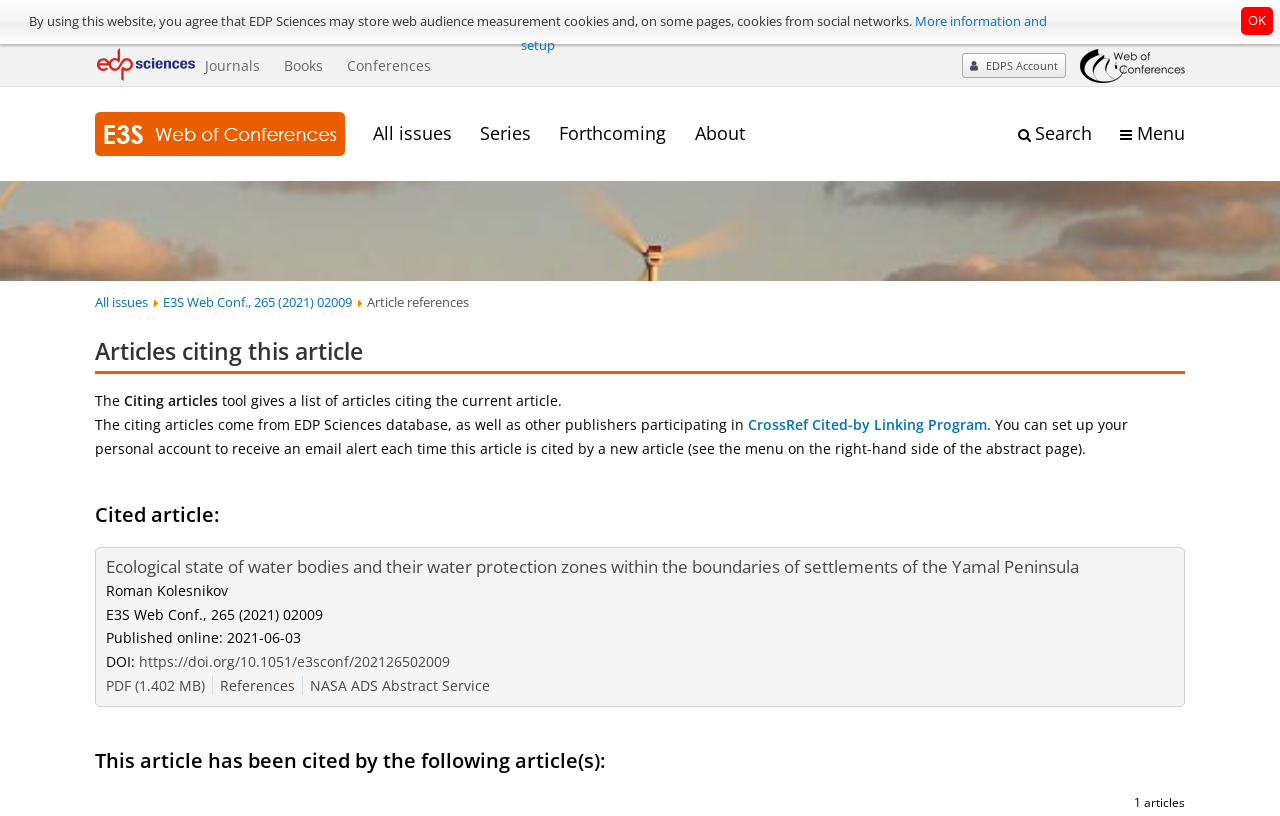What is the size of the PDF file?
Look at the image and respond with a one-word or short-phrase answer.

1.402 MB